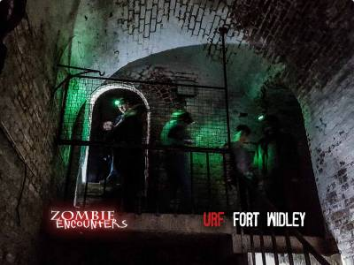Summarize the image with a detailed description that highlights all prominent details.

The image showcases a haunting scene from the "Zombie Encounters" experience at Fort Widley, URF. In a dimly lit, eerie environment, several participants equipped with flashlights navigate through a mysterious, tunnel-like setting characterized by brick walls and a stairway. The green lighting accentuates the ominous atmosphere, enhancing the thrill of encountering the unexpected. The branding of "Zombie Encounters" and the text "URF FORT WIDLEY" prominently featured in the image signal an engaging adventure designed for those seeking excitement and a taste of horror in a unique location. The confluence of historical architecture and interactive exploration makes this event a must-visit for thrill-seekers.